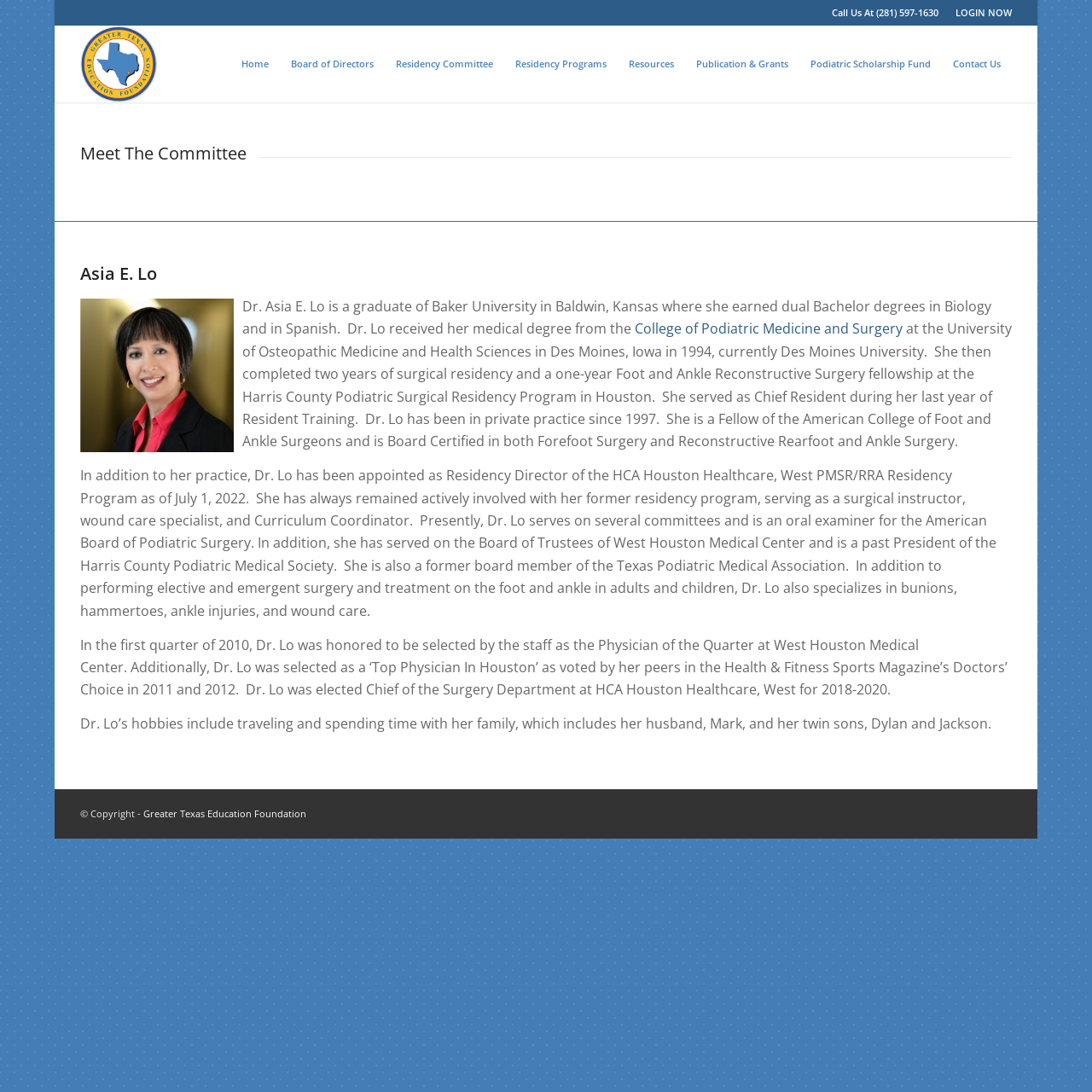Please answer the following question using a single word or phrase: 
What is Dr. Lo's specialty?

Foot and Ankle Surgery